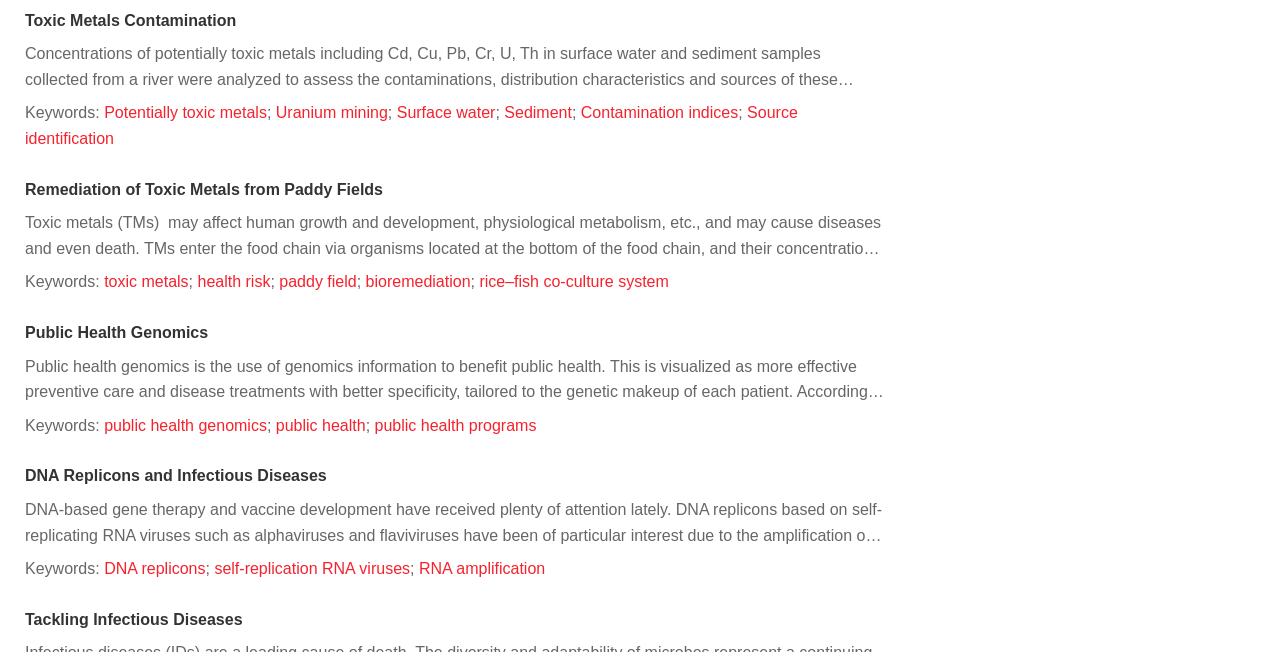Please specify the bounding box coordinates of the clickable region necessary for completing the following instruction: "Explore 'Public Health Genomics'". The coordinates must consist of four float numbers between 0 and 1, i.e., [left, top, right, bottom].

[0.02, 0.497, 0.163, 0.523]